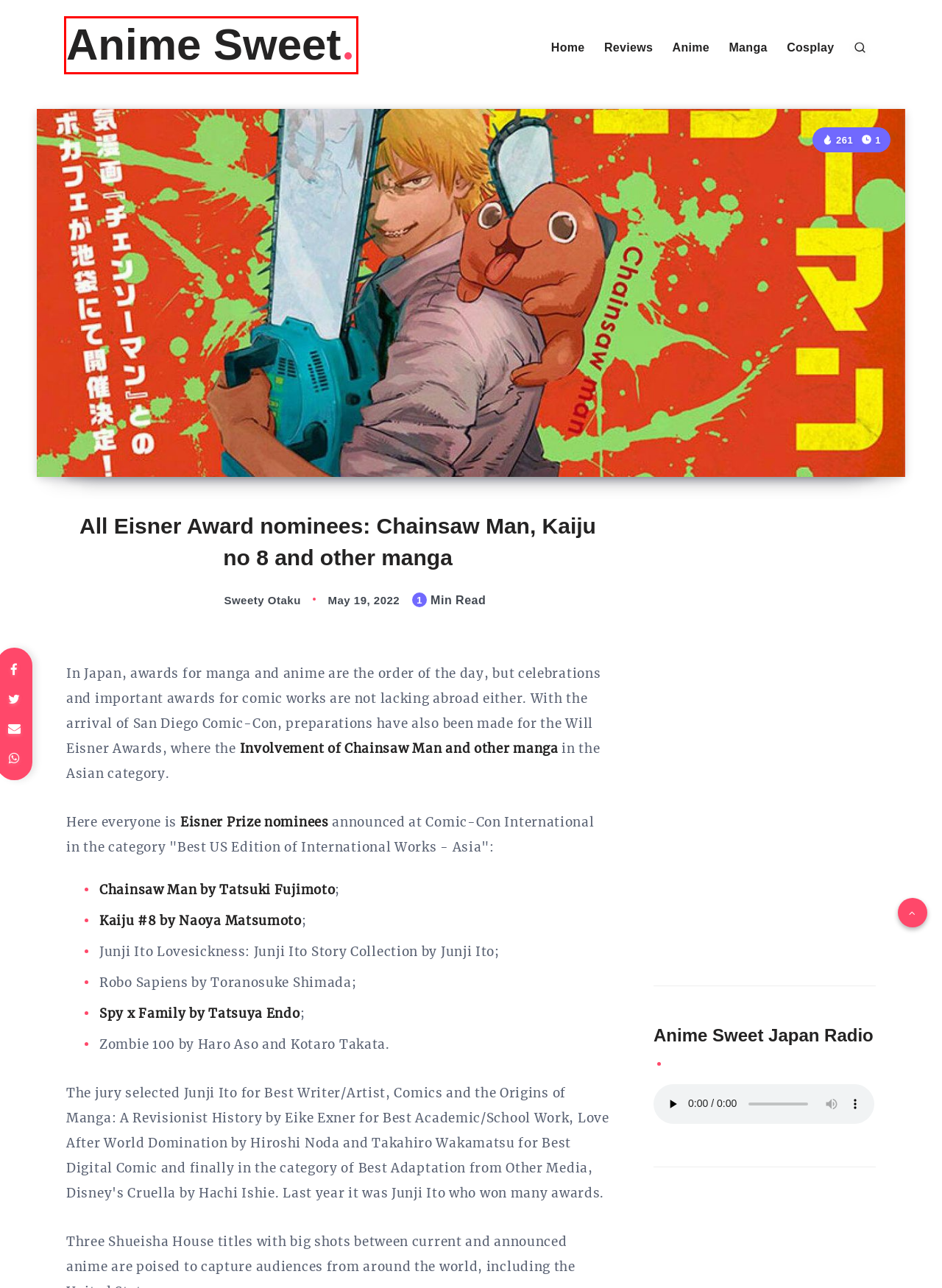Examine the screenshot of a webpage with a red rectangle bounding box. Select the most accurate webpage description that matches the new webpage after clicking the element within the bounding box. Here are the candidates:
A. 》 Sweet Cosplay Archives Listed In » Anime Sweet 🌟
B. ▷ Frieren: 5 factors that made it one of the best anime ever 〜 Anime Sweet 💕
C. 》 Sweet Manga Archives Listed In » Anime Sweet 🌟
D. ▷ Three tragedies shaping Gatsu's tormented journey in Berserk 〜 Anime Sweet 💕
E. 》 Sweet Reviews Archives Listed In » Anime Sweet 🌟
F. ▷ Anime SWEET » ANIME NEWS, Cosplay, Figmas and more ANIME goodness 💜
G. 》 Sweet Anime Archives Listed In » Anime Sweet 🌟
H. ▷ Dragon Ball GT turns 28: is it still worth watching? 〜 Anime Sweet 💕

F